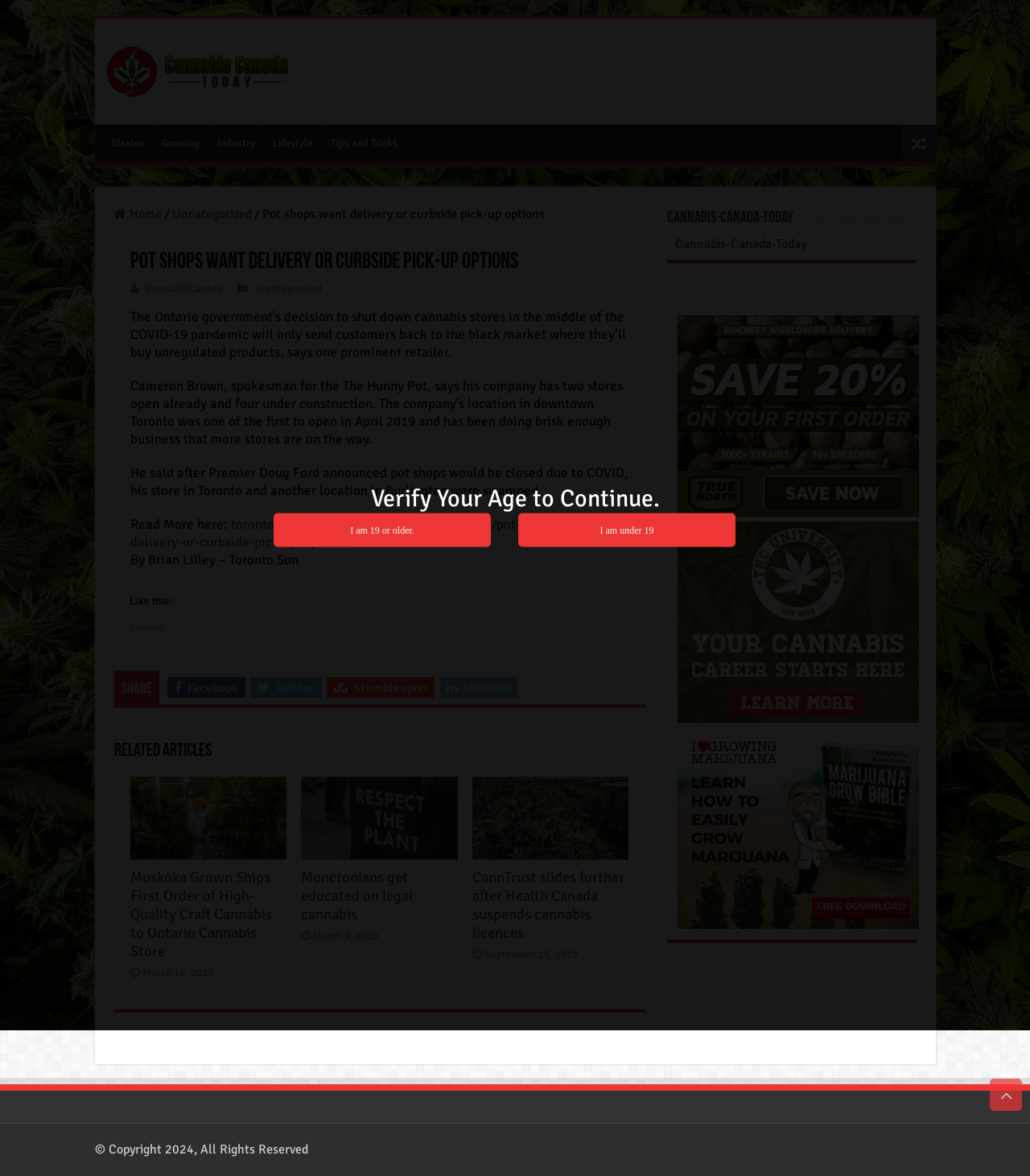Determine the bounding box coordinates of the section to be clicked to follow the instruction: "Read more about pot shops wanting delivery or curbside pick-up options". The coordinates should be given as four float numbers between 0 and 1, formatted as [left, top, right, bottom].

[0.126, 0.439, 0.575, 0.468]